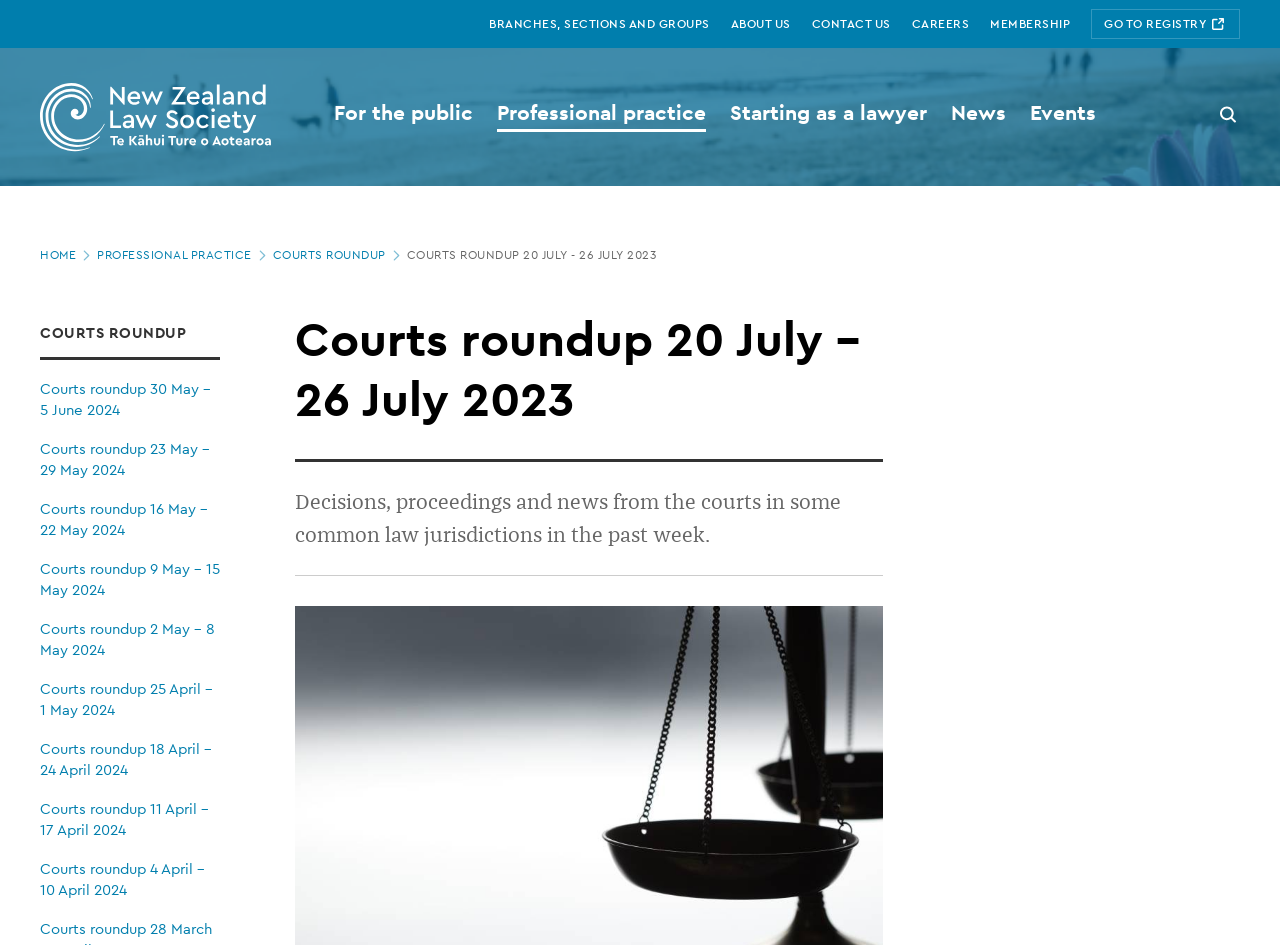Determine the bounding box coordinates of the element that should be clicked to execute the following command: "Click on 'First Class Timepieces'".

None